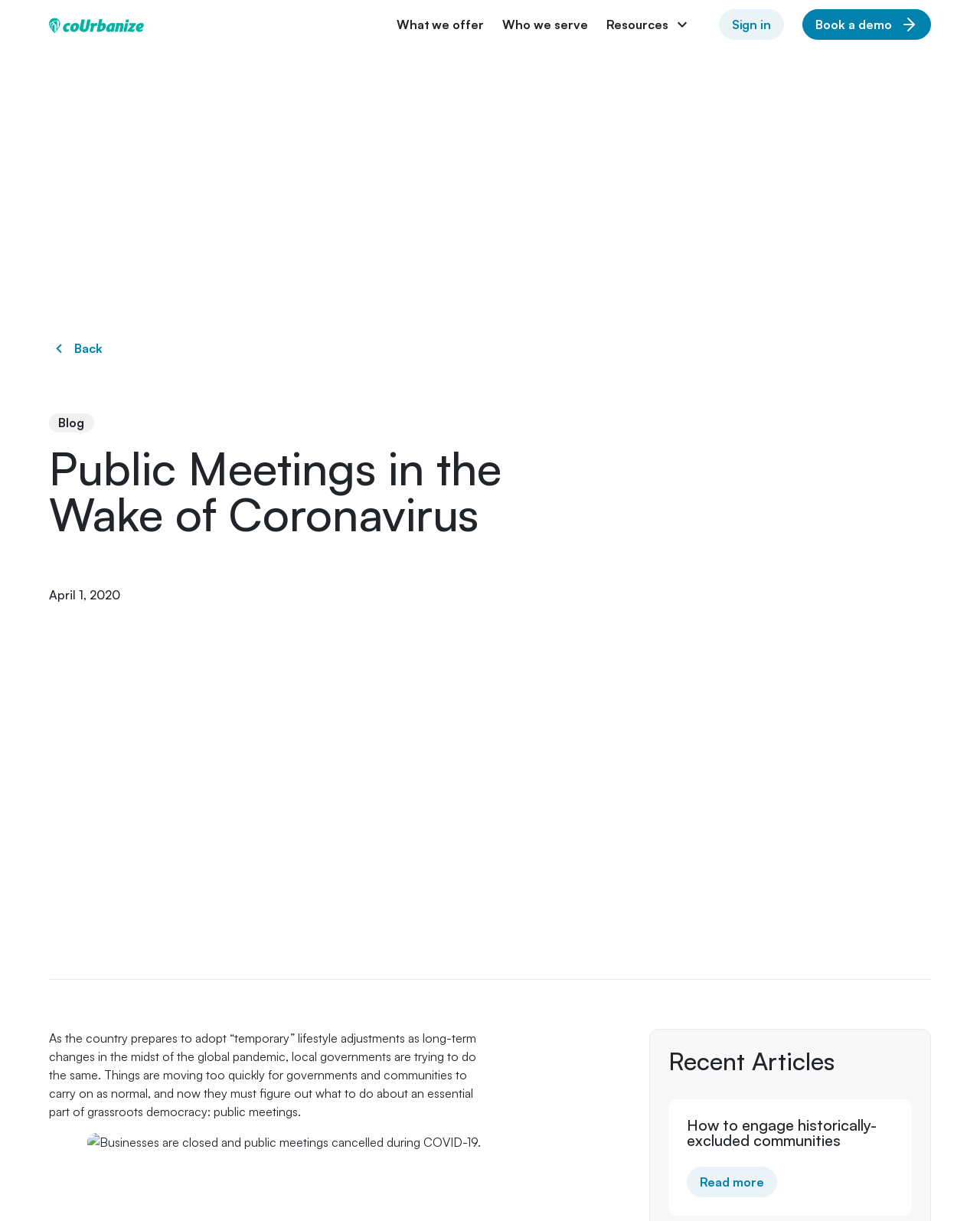Locate the bounding box coordinates of the item that should be clicked to fulfill the instruction: "Read the article 'How to engage historically-excluded communities'".

[0.701, 0.914, 0.895, 0.942]